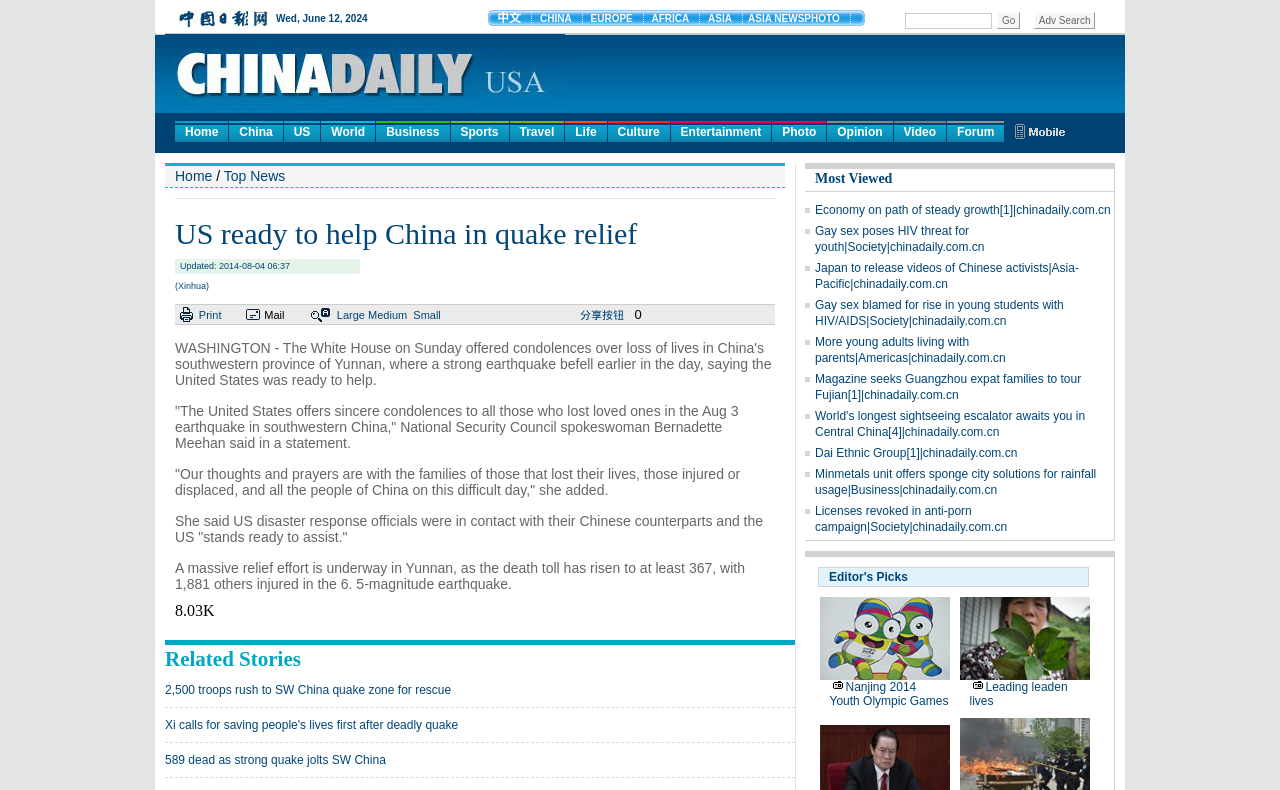Predict the bounding box of the UI element that fits this description: "Travel".

[0.398, 0.153, 0.441, 0.18]